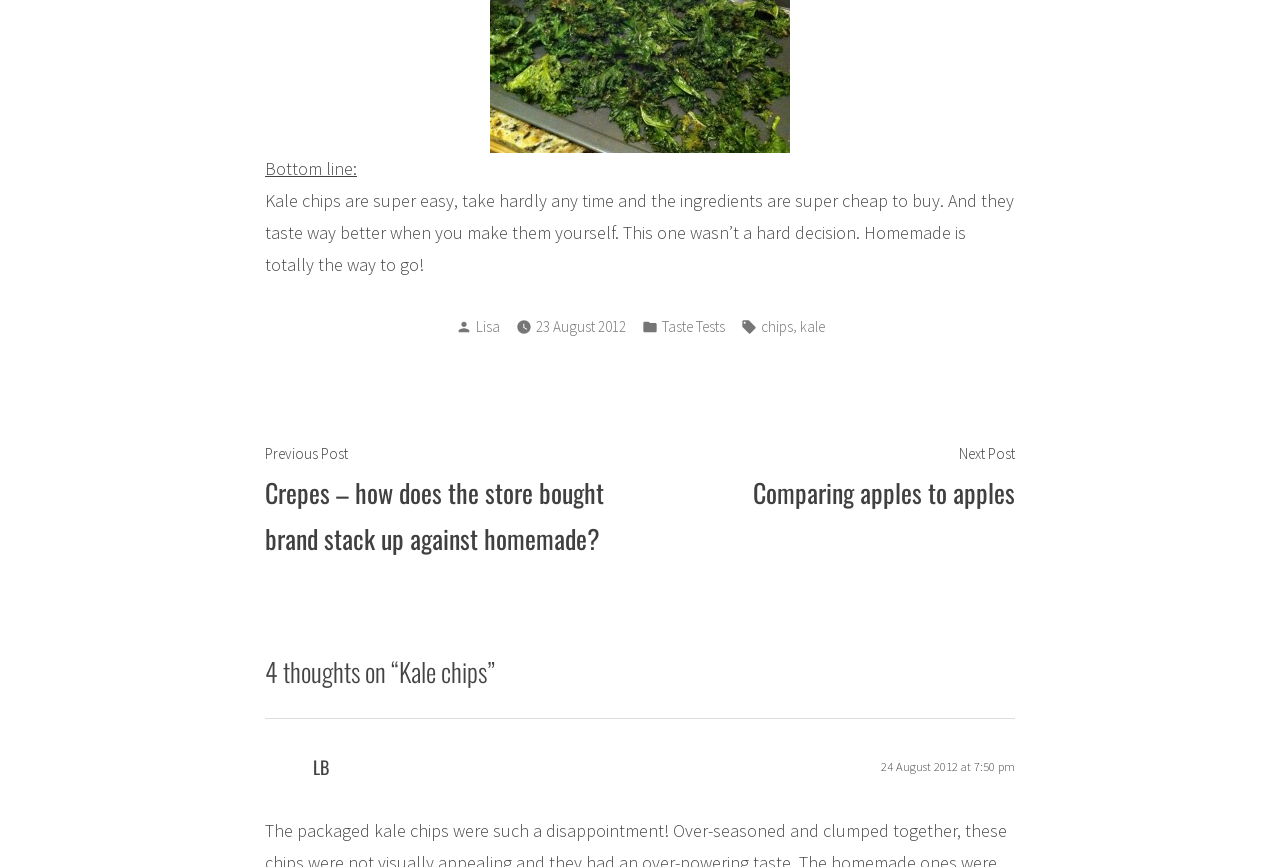Specify the bounding box coordinates of the region I need to click to perform the following instruction: "Click on the link to view the author's profile". The coordinates must be four float numbers in the range of 0 to 1, i.e., [left, top, right, bottom].

[0.371, 0.366, 0.39, 0.388]